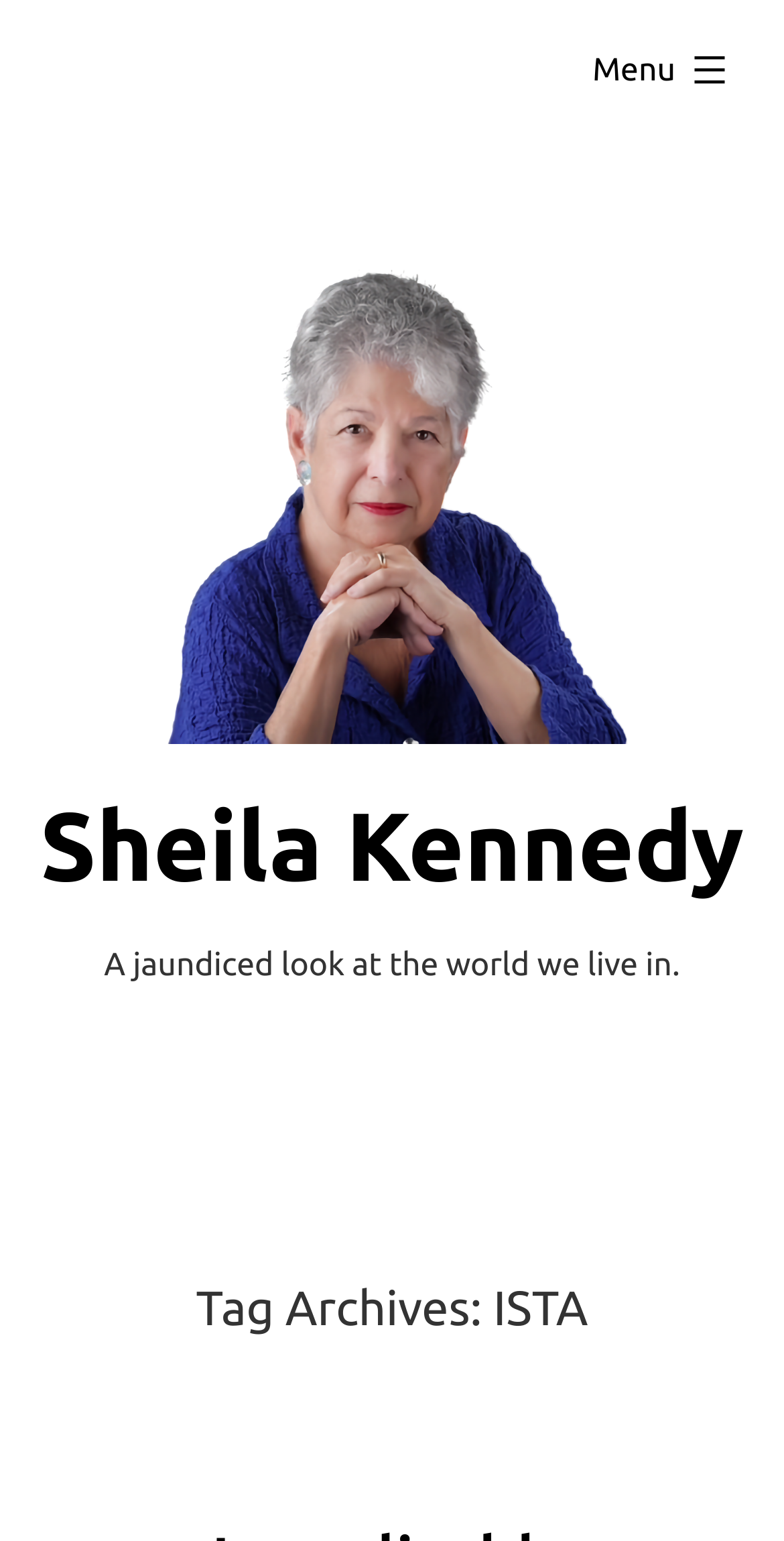Carefully examine the image and provide an in-depth answer to the question: What is the description of the webpage?

The description of the webpage can be found in the static text element 'A jaundiced look at the world we live in.' which is located below the author's profile picture and link.